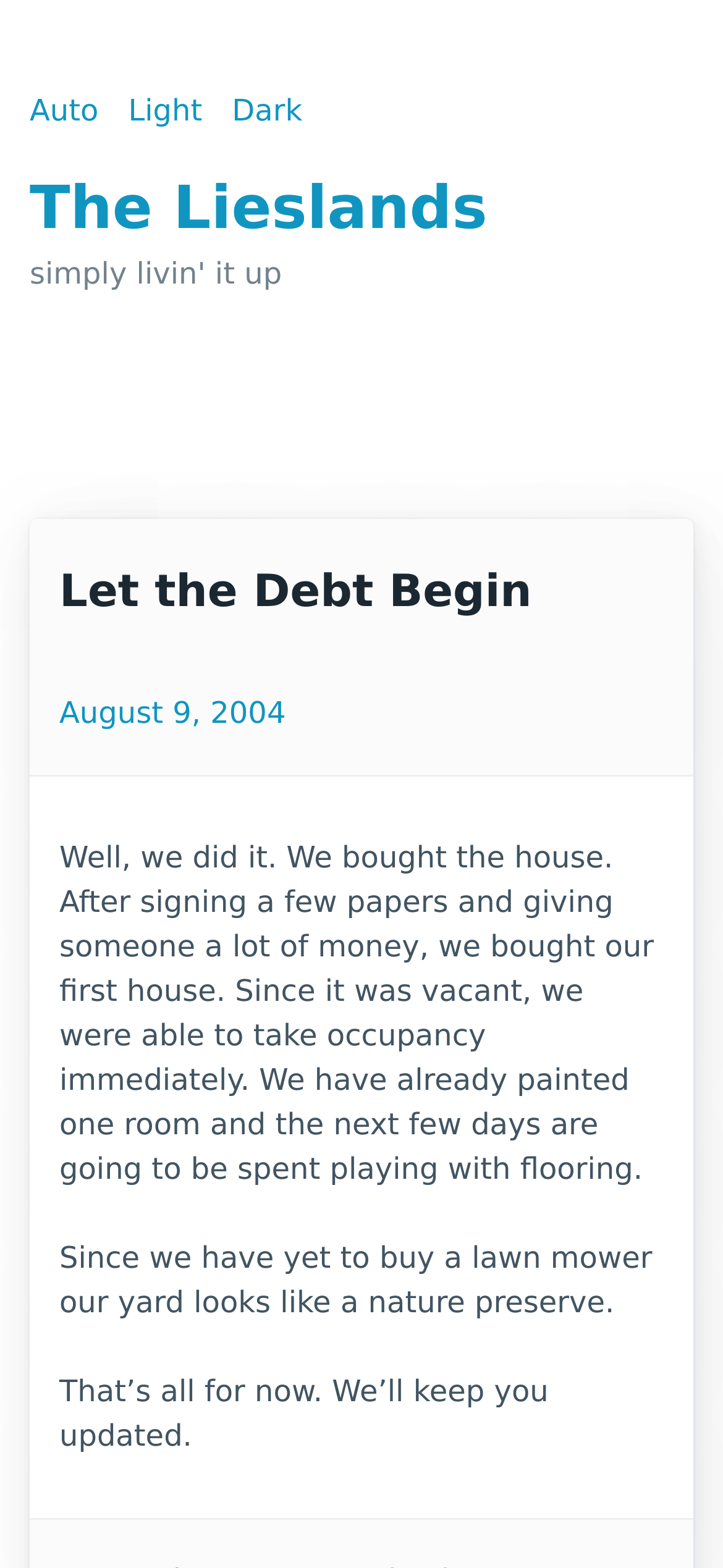Using the webpage screenshot, find the UI element described by August 9, 2004. Provide the bounding box coordinates in the format (top-left x, top-left y, bottom-right x, bottom-right y), ensuring all values are floating point numbers between 0 and 1.

[0.082, 0.443, 0.395, 0.466]